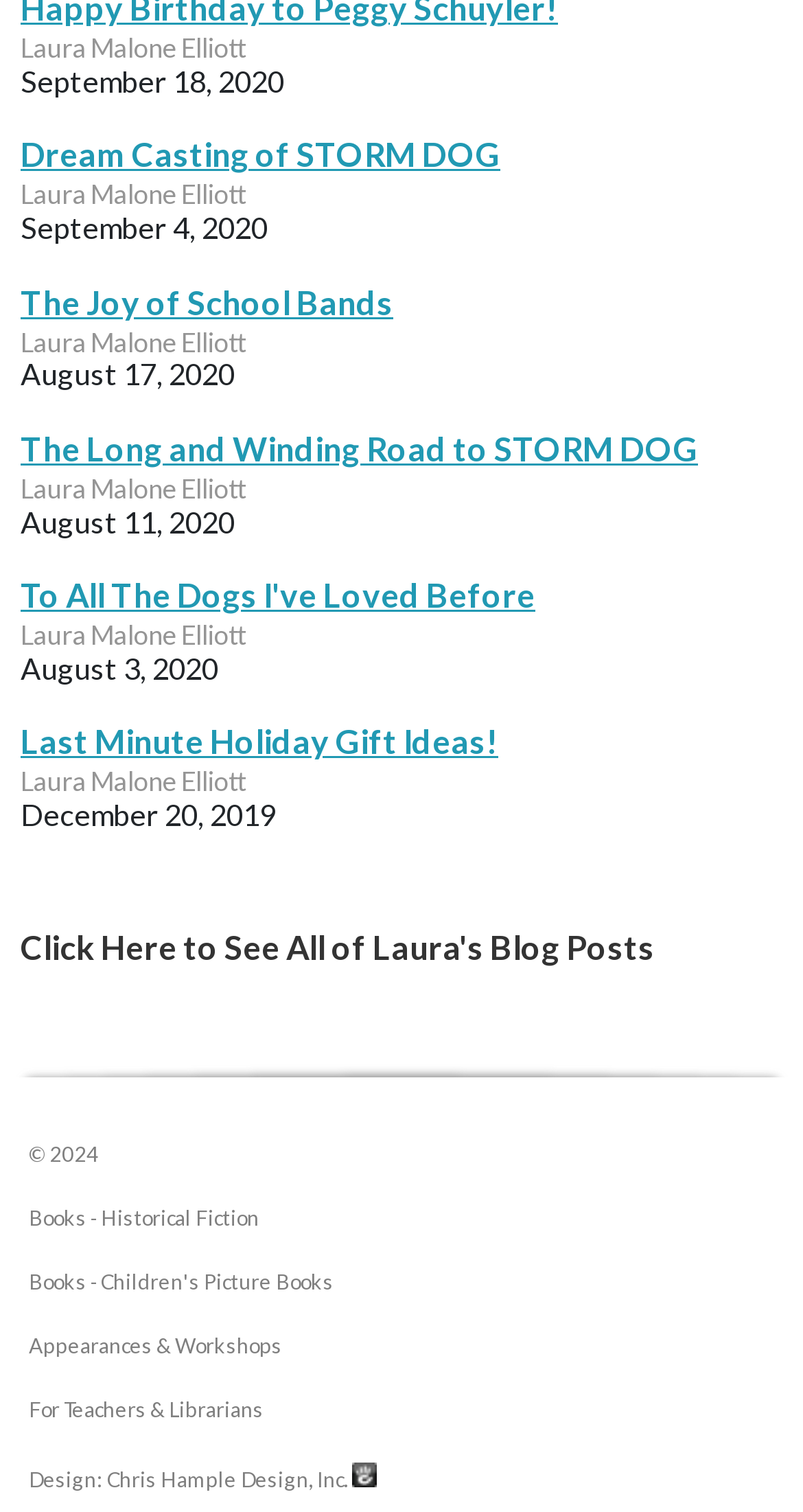Identify the bounding box coordinates of the section that should be clicked to achieve the task described: "Login to the website".

[0.438, 0.971, 0.469, 0.987]